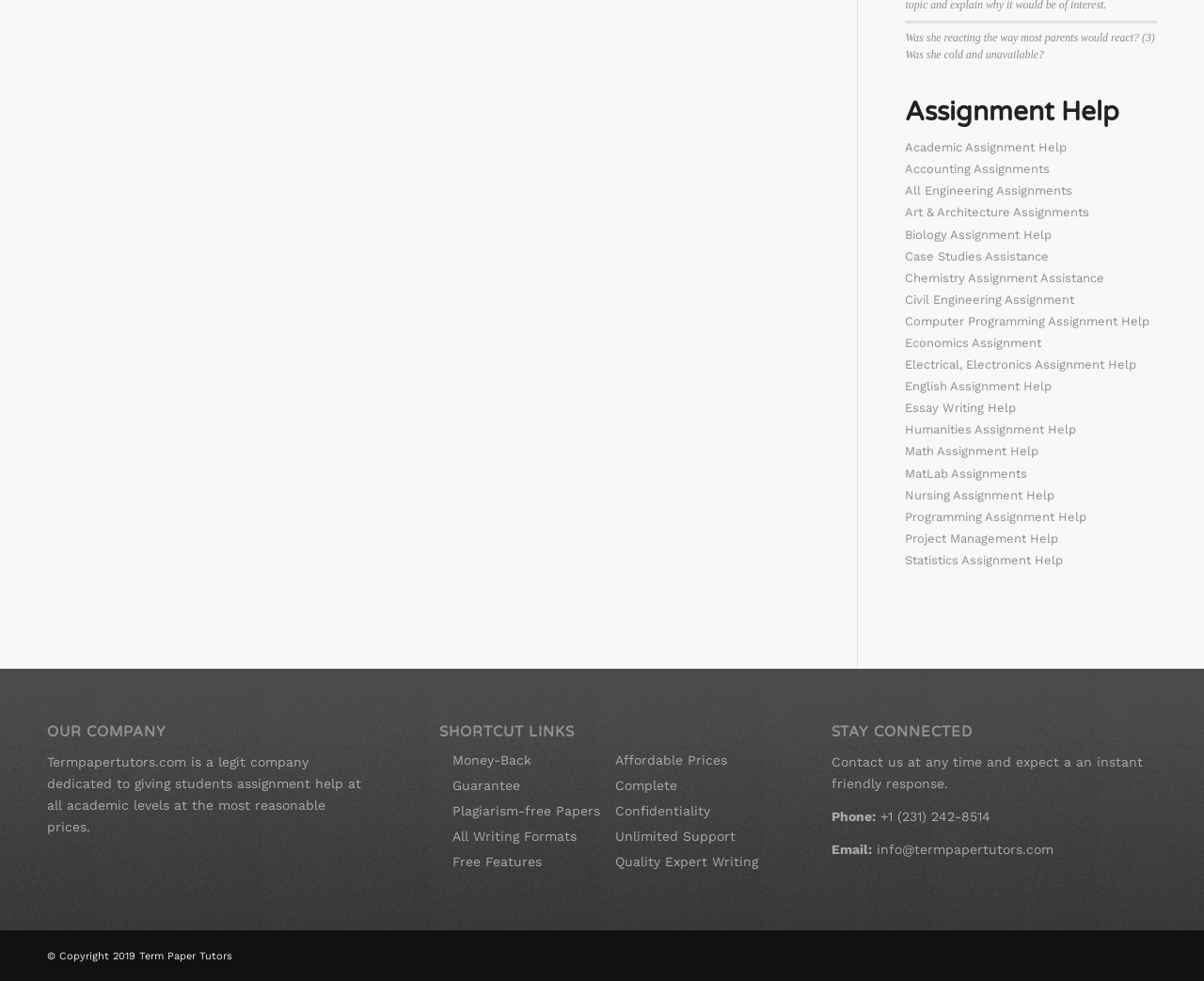Provide the bounding box coordinates for the UI element described in this sentence: "Quality Expert Writing". The coordinates should be four float values between 0 and 1, i.e., [left, top, right, bottom].

[0.511, 0.871, 0.63, 0.886]